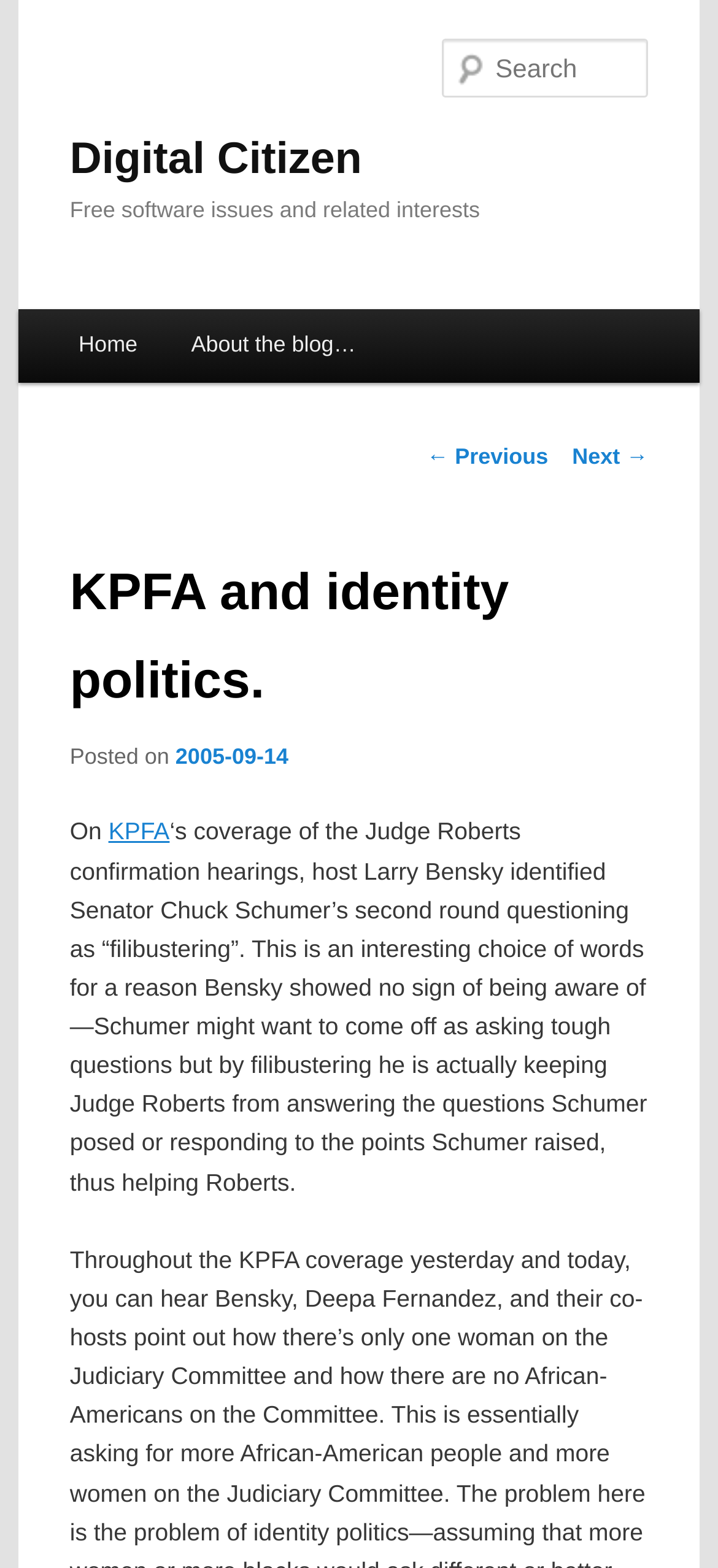What is the topic of the current post?
Please respond to the question thoroughly and include all relevant details.

The topic of the current post can be found in the heading element 'KPFA and identity politics.' which is a child of the HeaderAsNonLandmark element and has a bounding box of [0.097, 0.332, 0.903, 0.472].